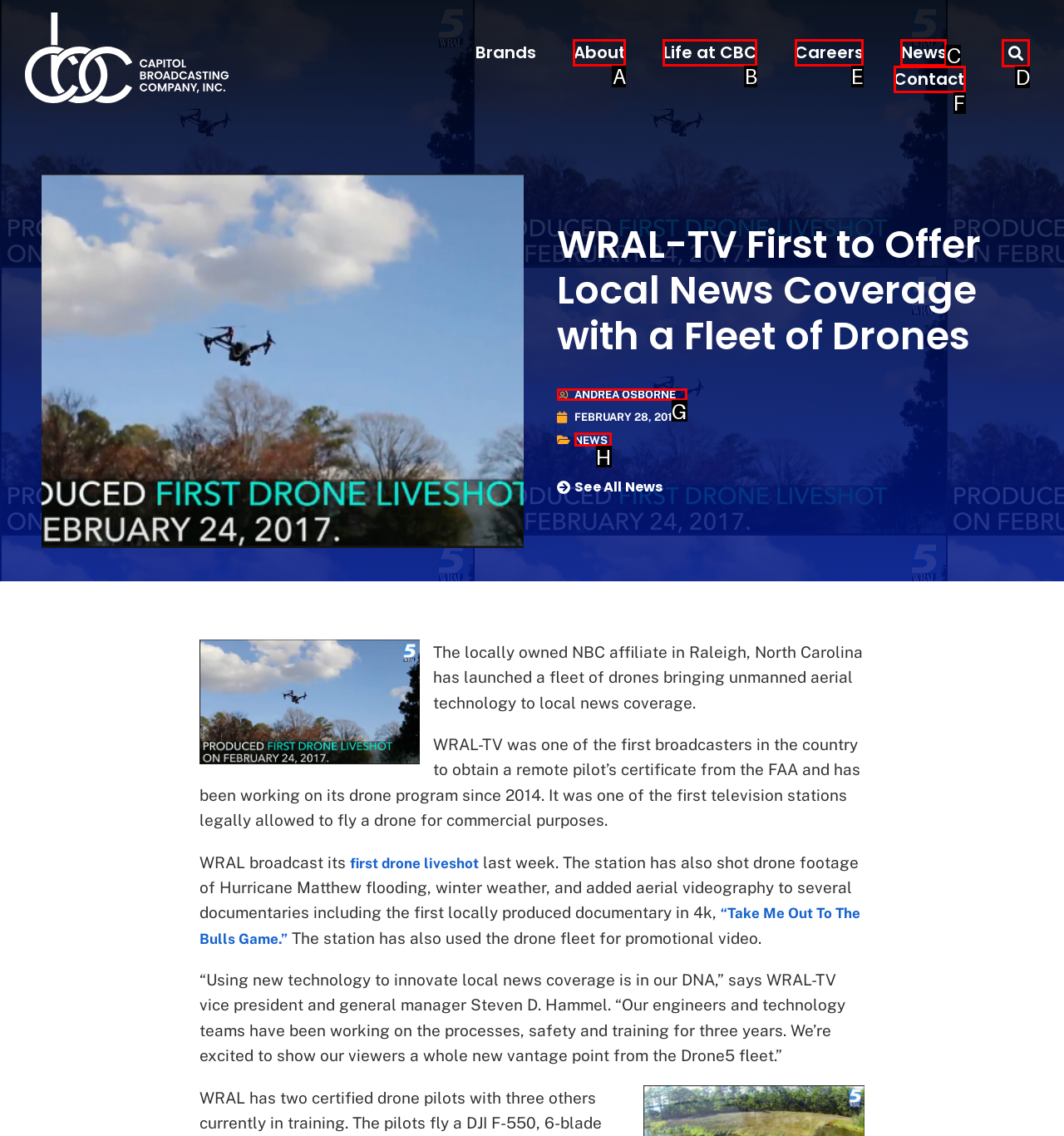For the task "Click on the 'Careers' link", which option's letter should you click? Answer with the letter only.

E